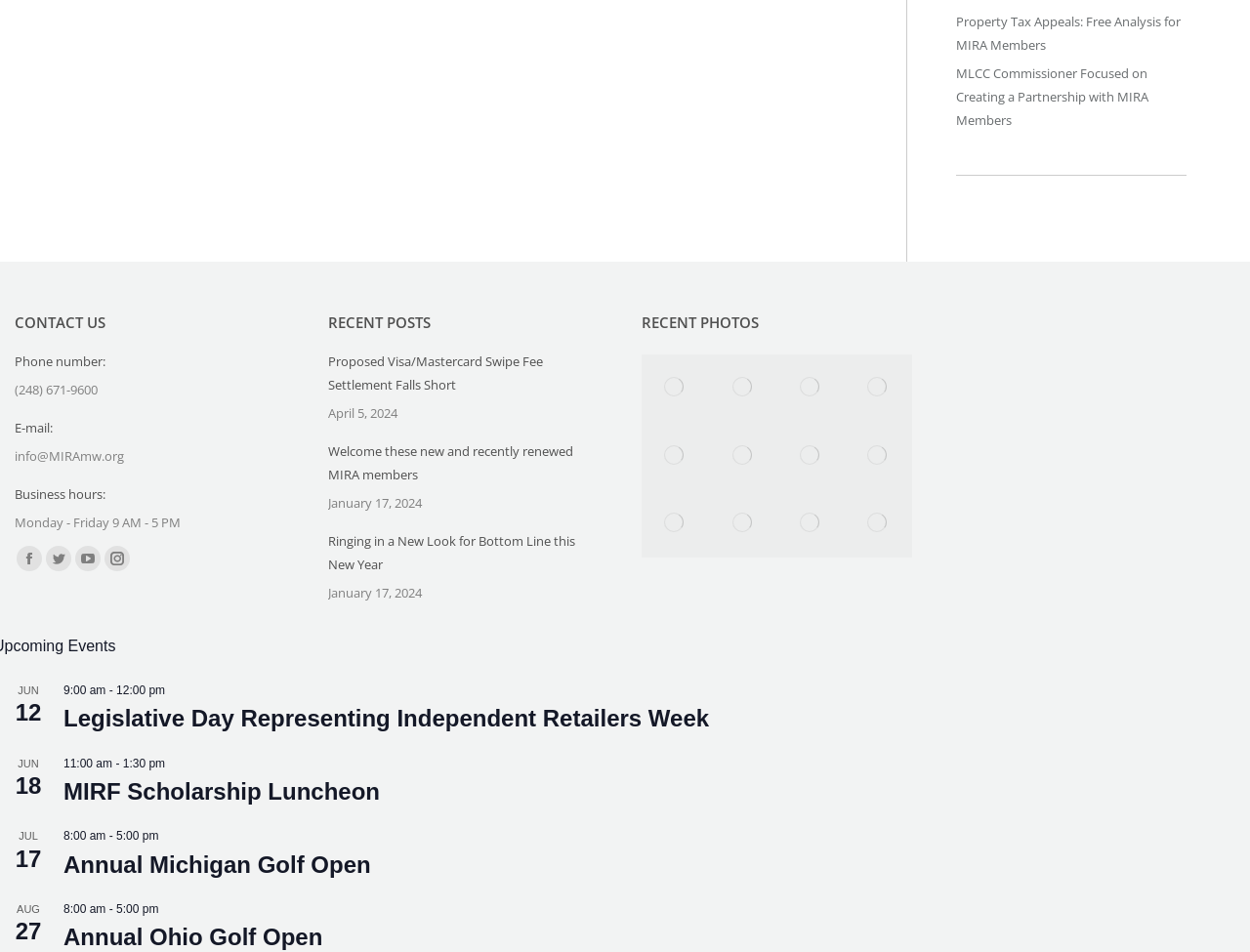Please predict the bounding box coordinates of the element's region where a click is necessary to complete the following instruction: "View the Facebook page". The coordinates should be represented by four float numbers between 0 and 1, i.e., [left, top, right, bottom].

[0.013, 0.573, 0.034, 0.6]